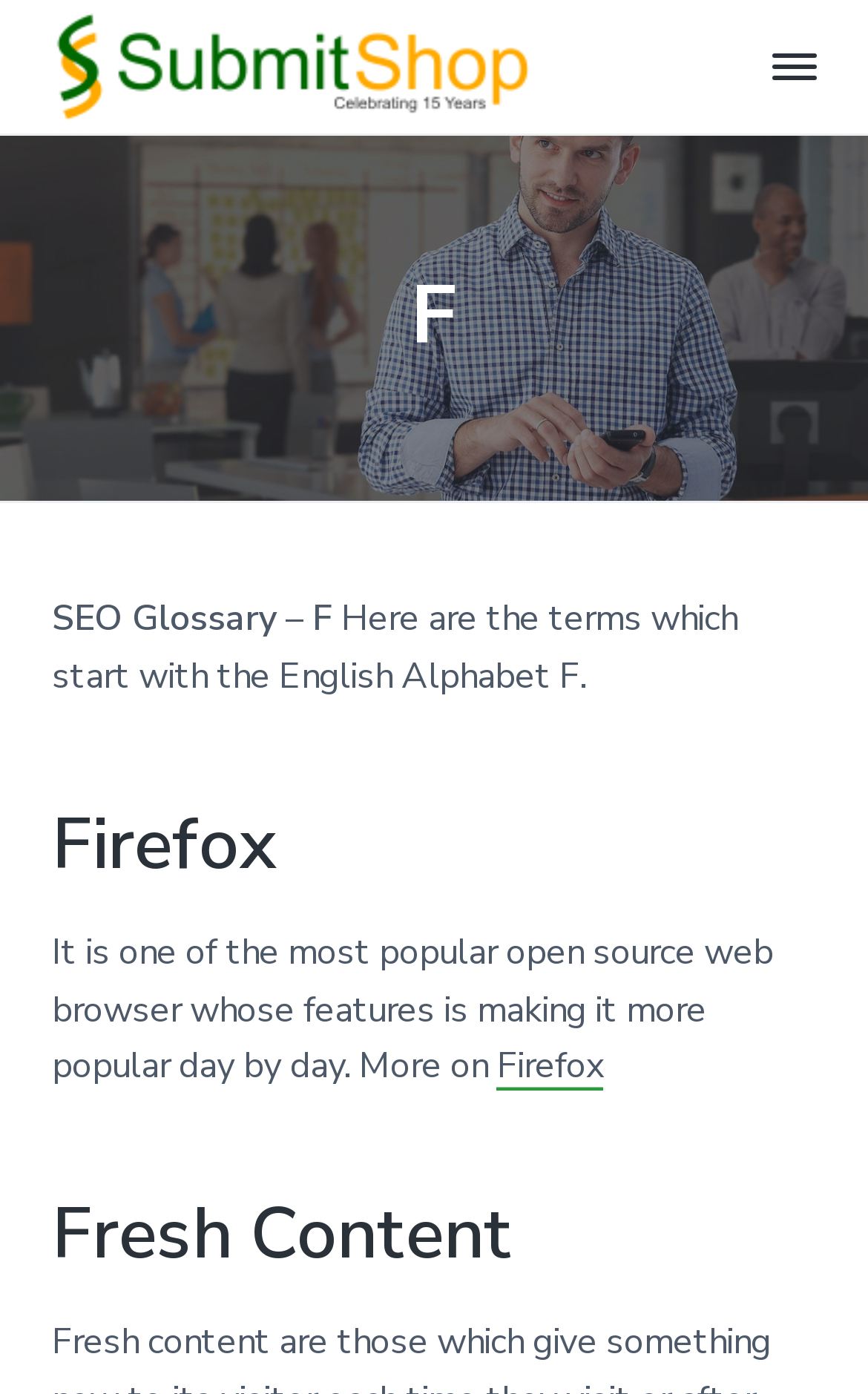What is the topic of the SEO glossary on this page?
Please use the image to deliver a detailed and complete answer.

I found the answer by looking at the heading 'F' and the description that follows, which indicates that the SEO glossary on this page is focused on terms that start with the English alphabet F.